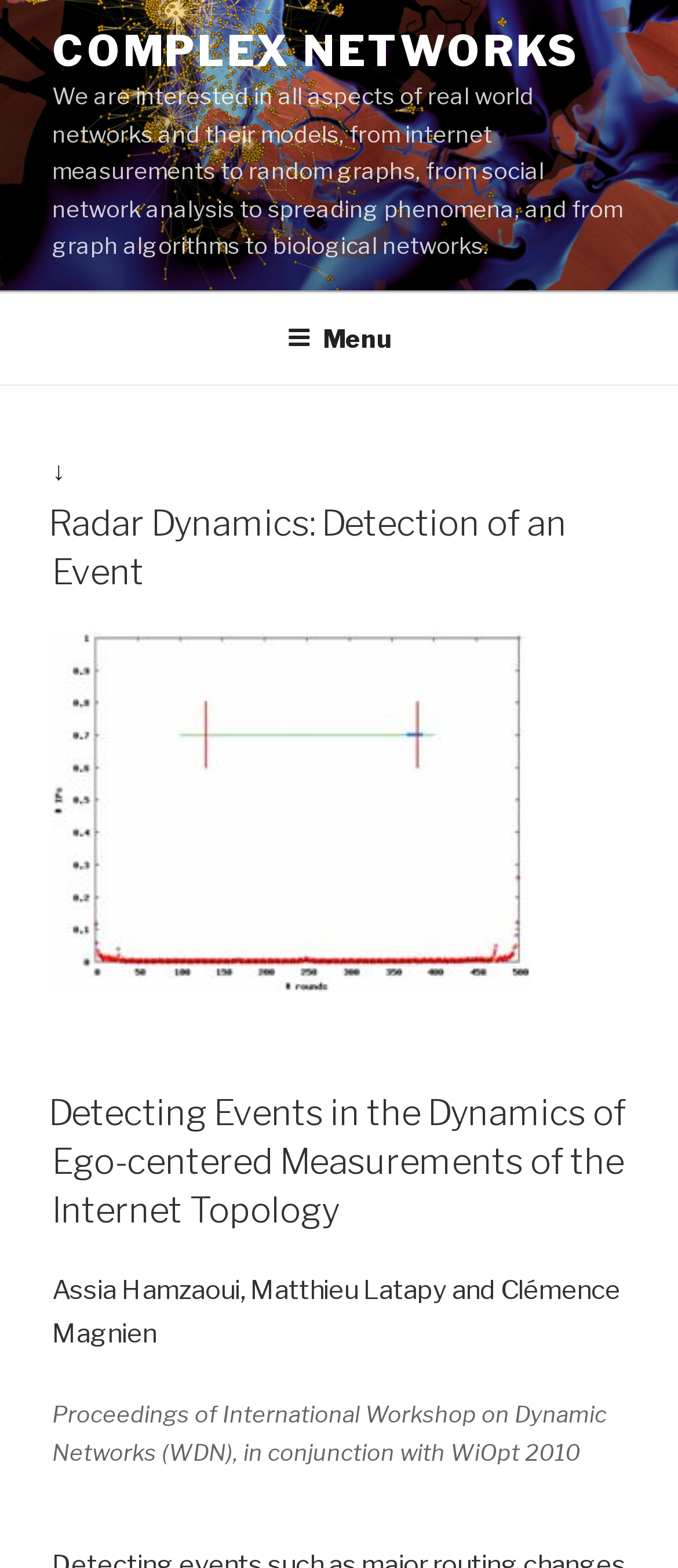How many articles are listed on this webpage?
Provide a detailed answer to the question, using the image to inform your response.

By examining the webpage's structure, I can see two distinct article sections, each with a heading and a link. The first article is titled 'Radar Dynamics: Detection of an Event' and the second is titled 'Detecting Events in the Dynamics of Ego-centered Measurements of the Internet Topology'.